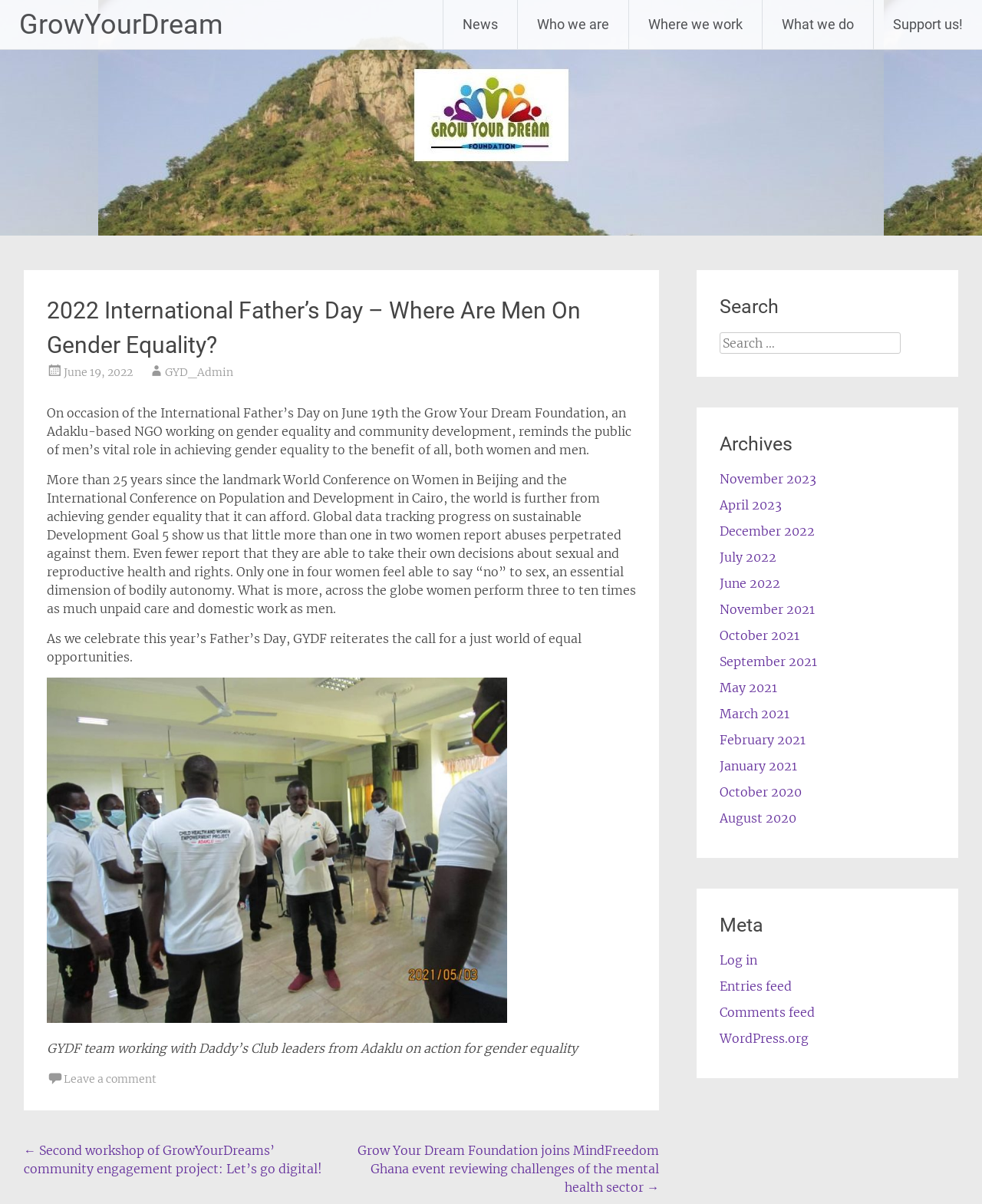Identify the bounding box coordinates of the clickable region necessary to fulfill the following instruction: "Click on News". The bounding box coordinates should be four float numbers between 0 and 1, i.e., [left, top, right, bottom].

[0.452, 0.0, 0.527, 0.041]